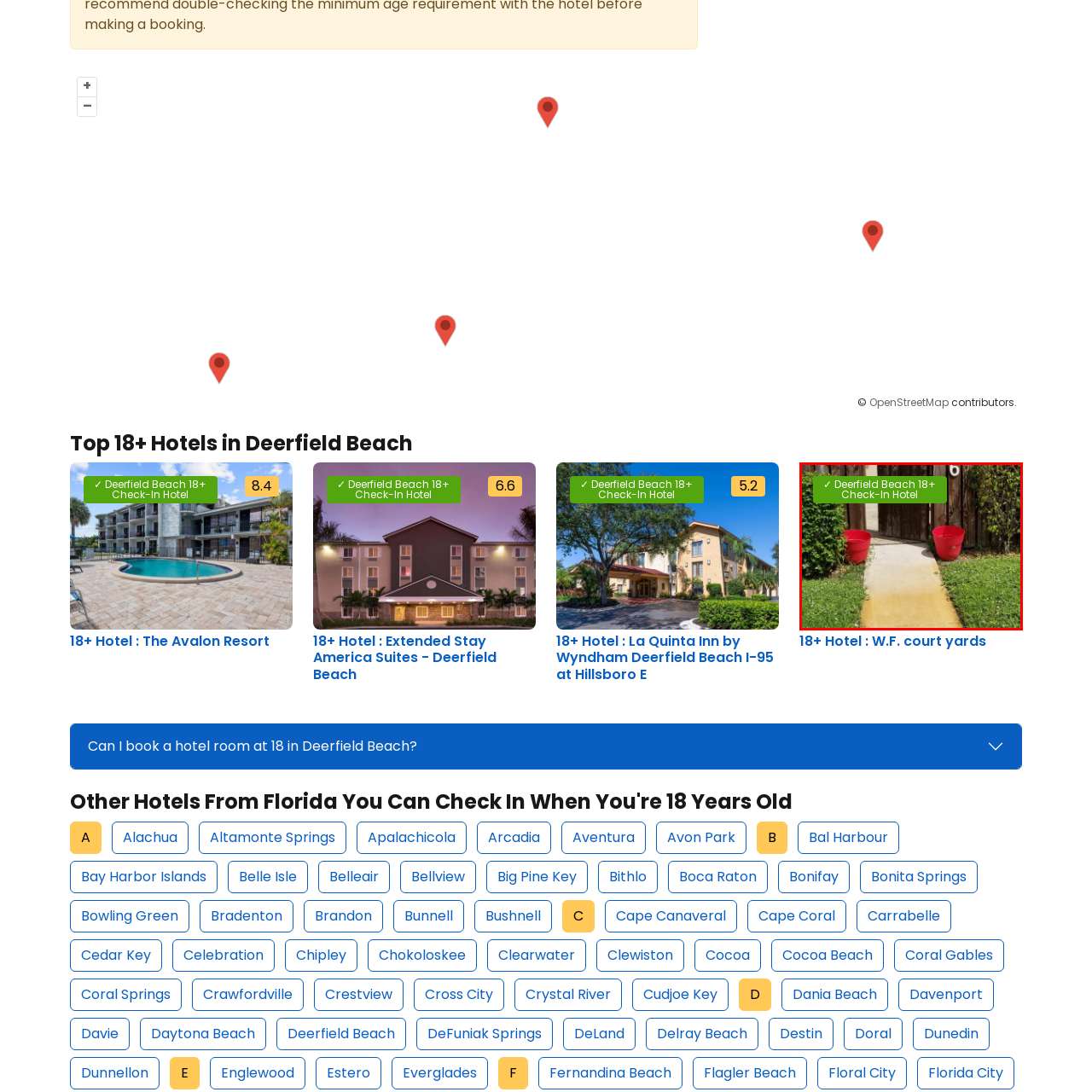Focus on the area highlighted by the red bounding box and give a thorough response to the following question, drawing from the image: What material is the entrance marked with the number '6' made of?

The caption describes the entrance as a 'wooden entrance marked with the number '6'', indicating that the material used for the entrance is wood.